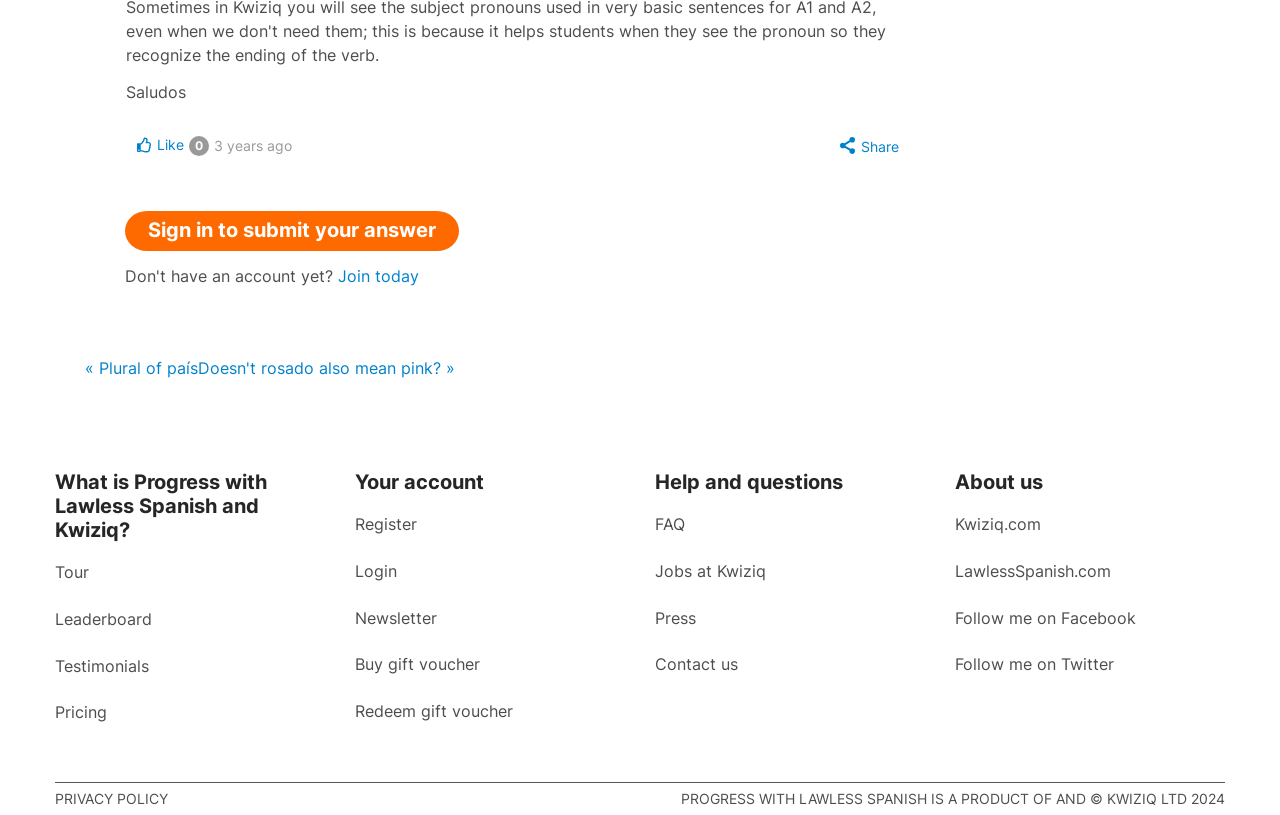What is the company behind Kwiziq? Based on the screenshot, please respond with a single word or phrase.

KWIZIQ LTD